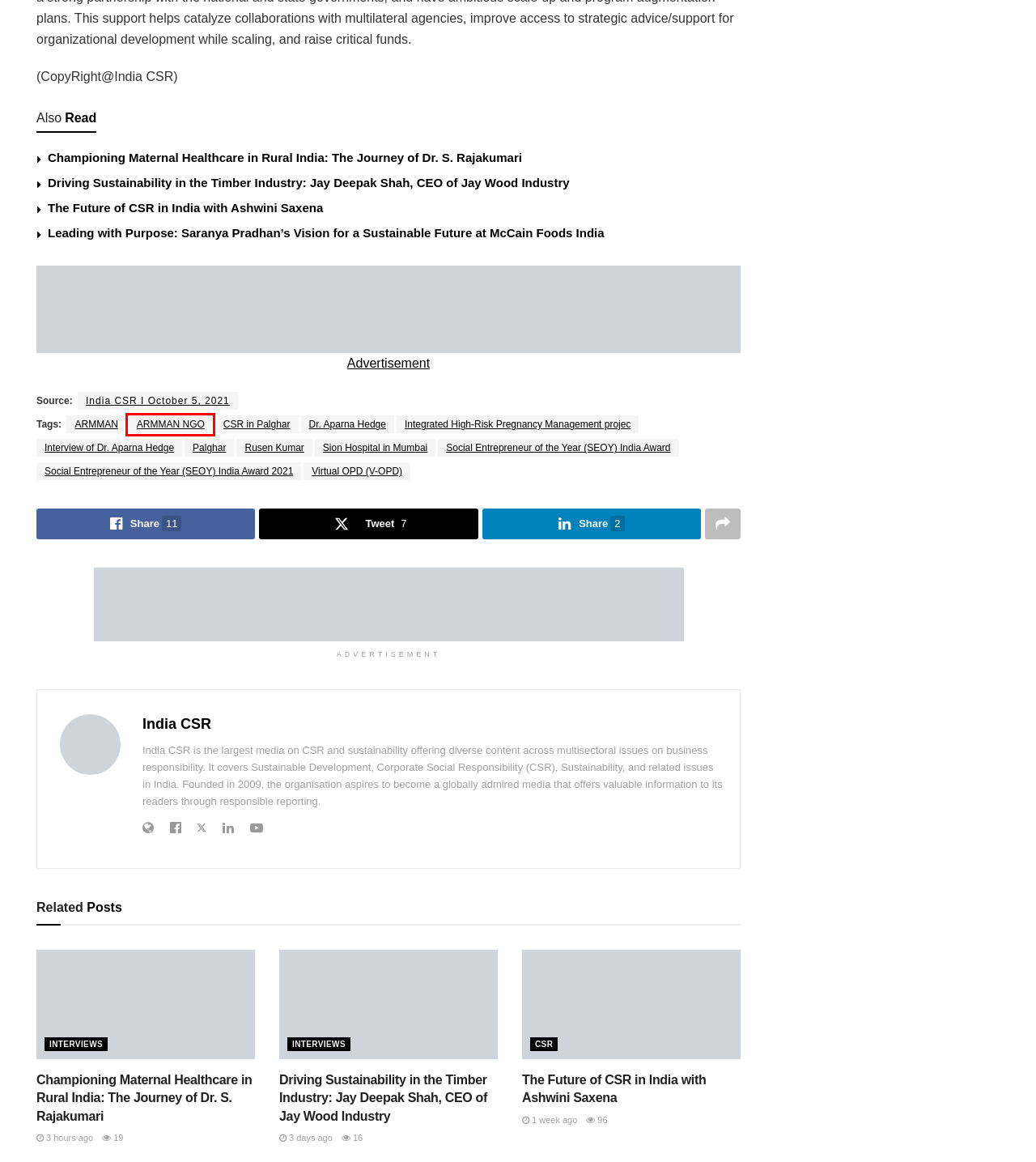You have a screenshot of a webpage with a red rectangle bounding box around a UI element. Choose the best description that matches the new page after clicking the element within the bounding box. The candidate descriptions are:
A. Integrated High-Risk Pregnancy Management projec Archives - India CSR
B. ARMMAN NGO Archives - India CSR
C. Sion Hospital in Mumbai Archives - India CSR
D. Dr. Aparna Hedge Archives - India CSR
E. Palghar Archives - India CSR
F. Social Entrepreneur of the Year (SEOY) India Award Archives - India CSR
G. CSR Archives - India CSR
H. ARMMAN Archives - India CSR

B